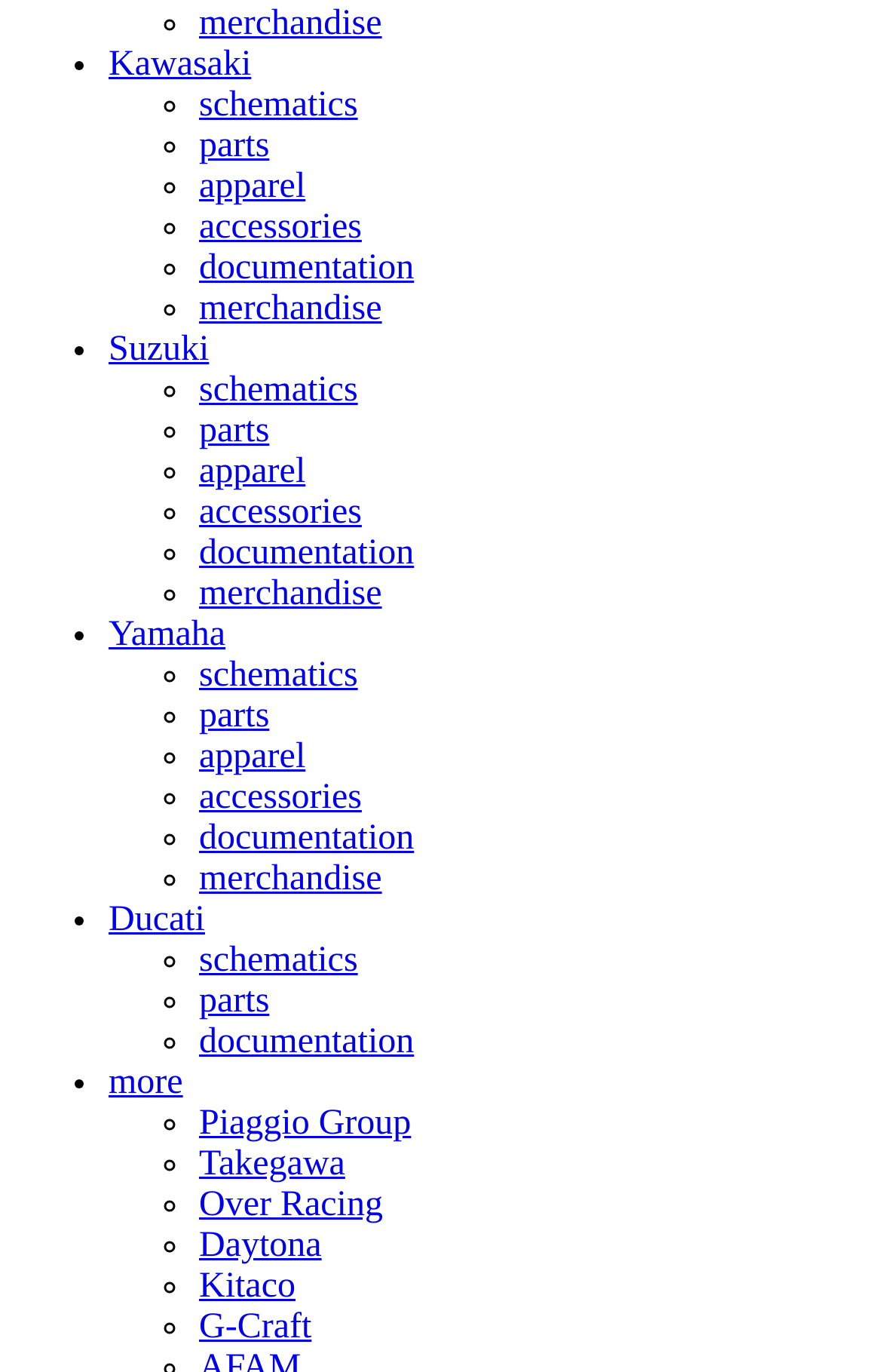How many items are in the Kawasaki menu?
From the image, respond using a single word or phrase.

6